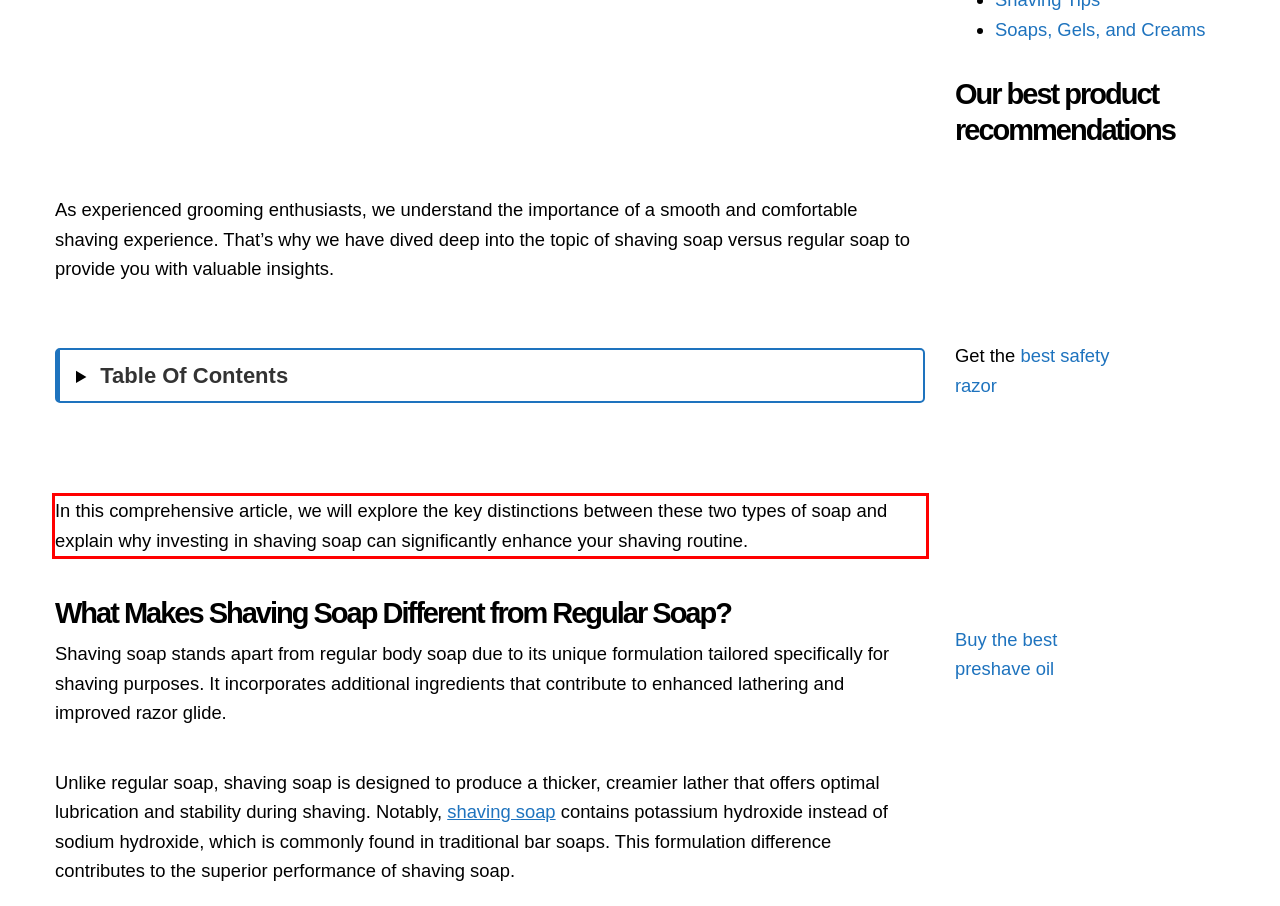Within the screenshot of the webpage, locate the red bounding box and use OCR to identify and provide the text content inside it.

In this comprehensive article, we will explore the key distinctions between these two types of soap and explain why investing in shaving soap can significantly enhance your shaving routine.